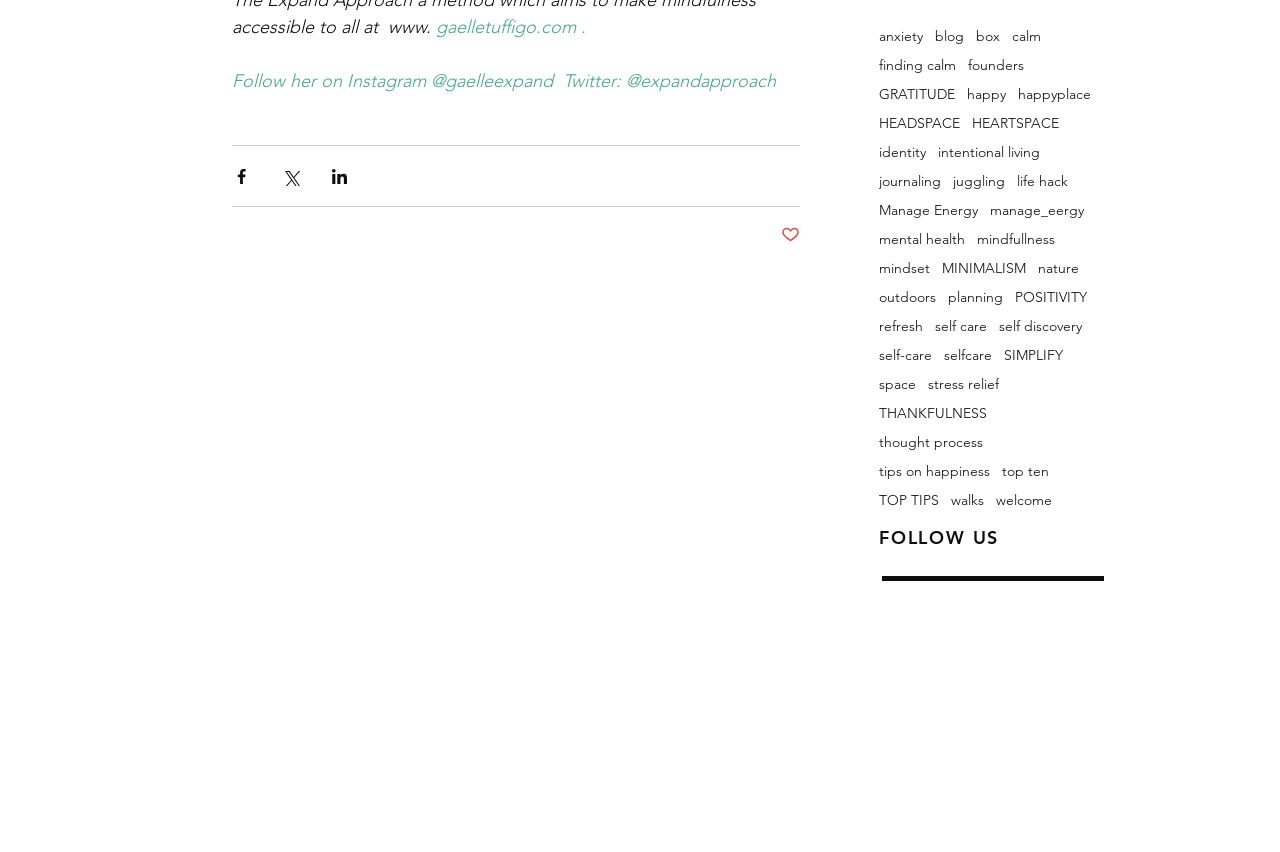What is the section below the tags list?
Please answer the question with as much detail as possible using the screenshot.

The question can be answered by looking at the list 'Social Bar' which contains links to Facebook, Twitter, and Instagram. This section is below the tags list and provides links to social media platforms.